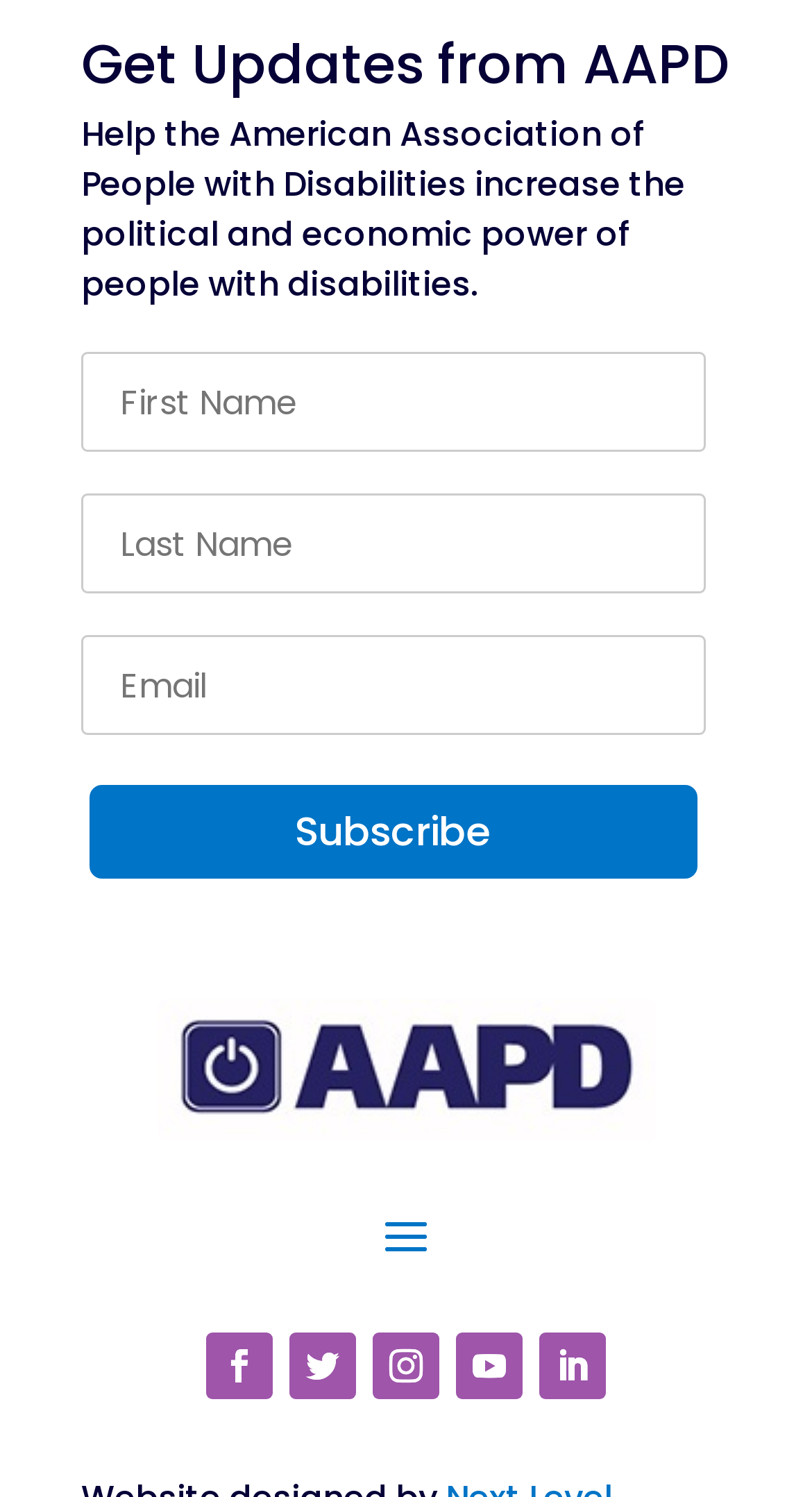Please identify the bounding box coordinates of the element on the webpage that should be clicked to follow this instruction: "Click AAPD logo". The bounding box coordinates should be given as four float numbers between 0 and 1, formatted as [left, top, right, bottom].

[0.194, 0.739, 0.806, 0.771]